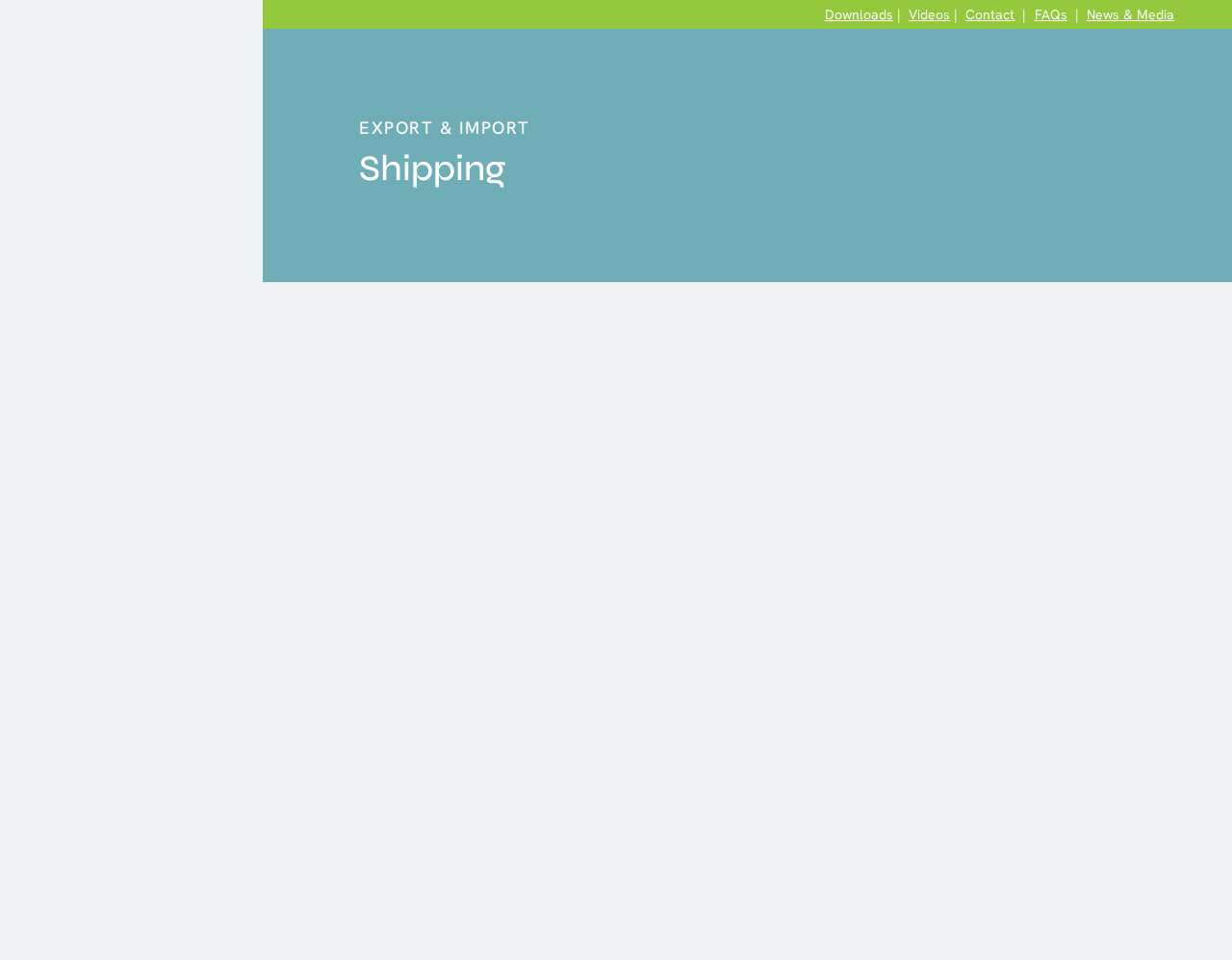Identify the bounding box coordinates necessary to click and complete the given instruction: "Click on the 'Contact' link".

[0.784, 0.006, 0.824, 0.024]